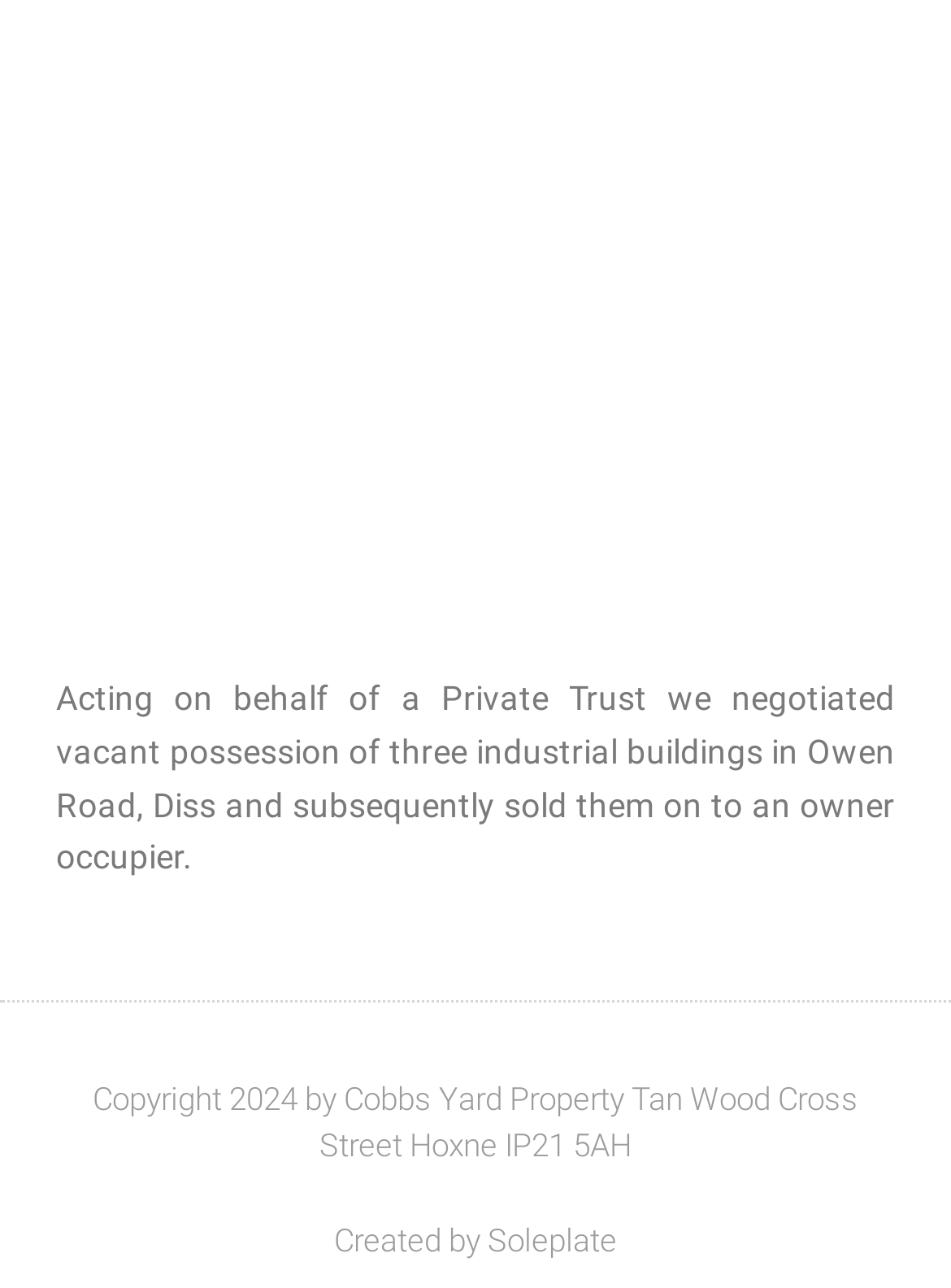Find the coordinates for the bounding box of the element with this description: "Created by Soleplate".

[0.351, 0.949, 0.649, 0.978]